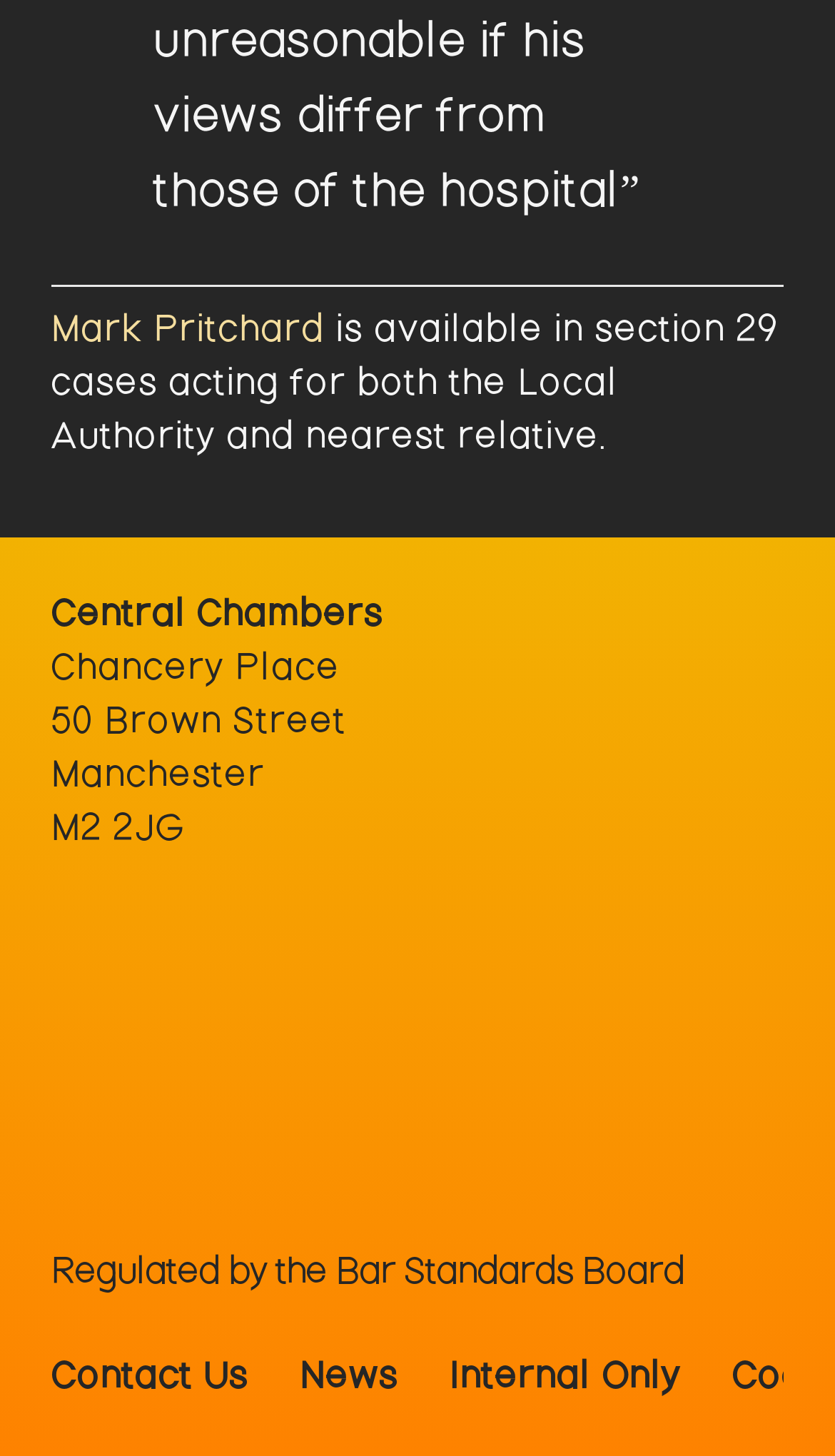What is the organization that regulates Mark Pritchard?
Please give a detailed and thorough answer to the question, covering all relevant points.

The link element with the text 'Regulated by the Bar Standards Board' suggests that Mark Pritchard is regulated by this organization.